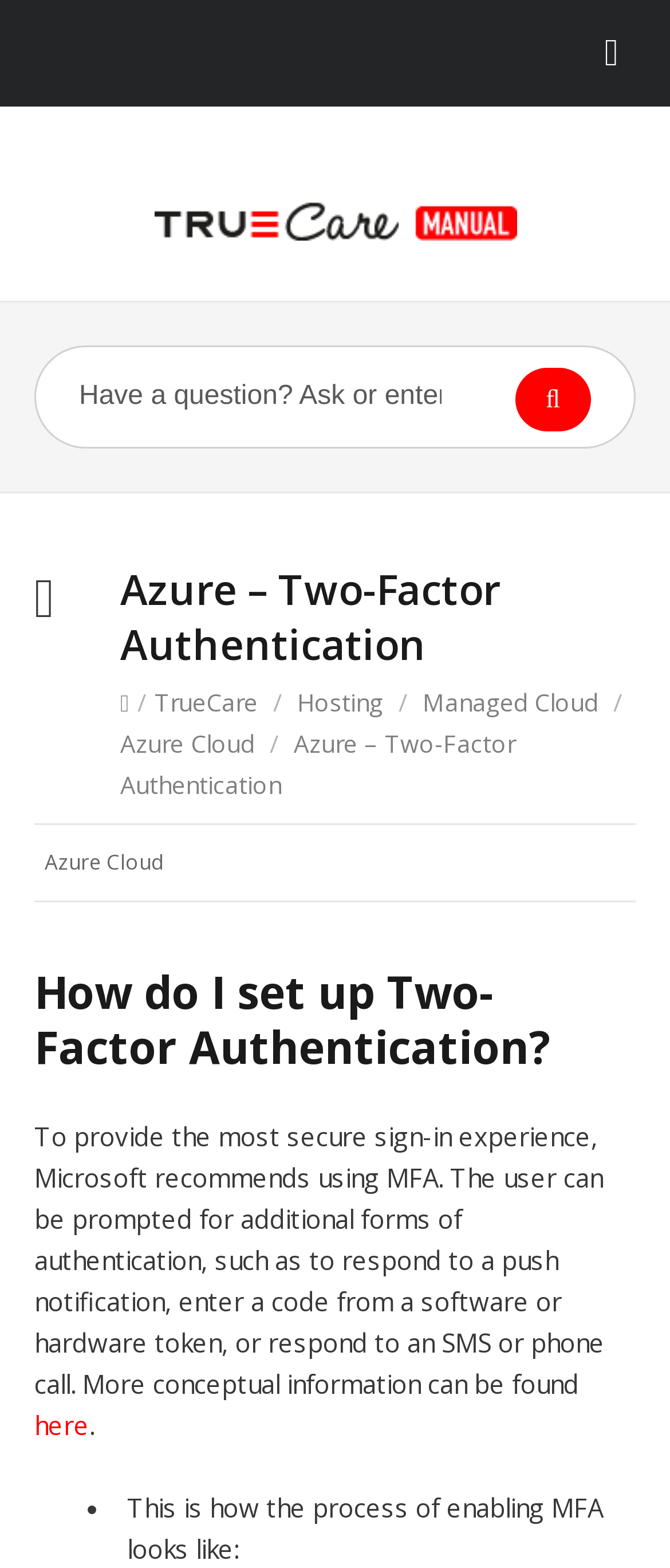Find and specify the bounding box coordinates that correspond to the clickable region for the instruction: "Learn more about Two-Factor Authentication".

[0.051, 0.898, 0.133, 0.92]